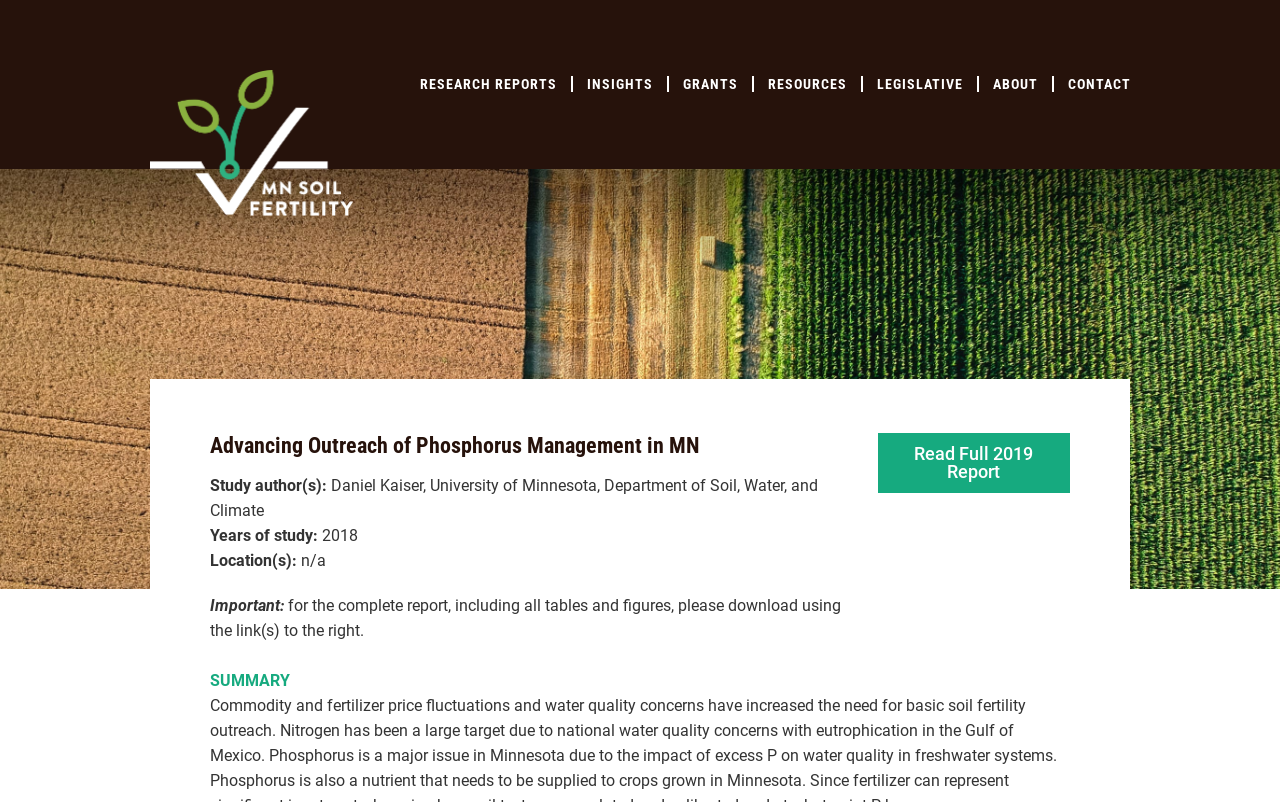Determine and generate the text content of the webpage's headline.

Advancing Outreach of Phosphorus Management in MN